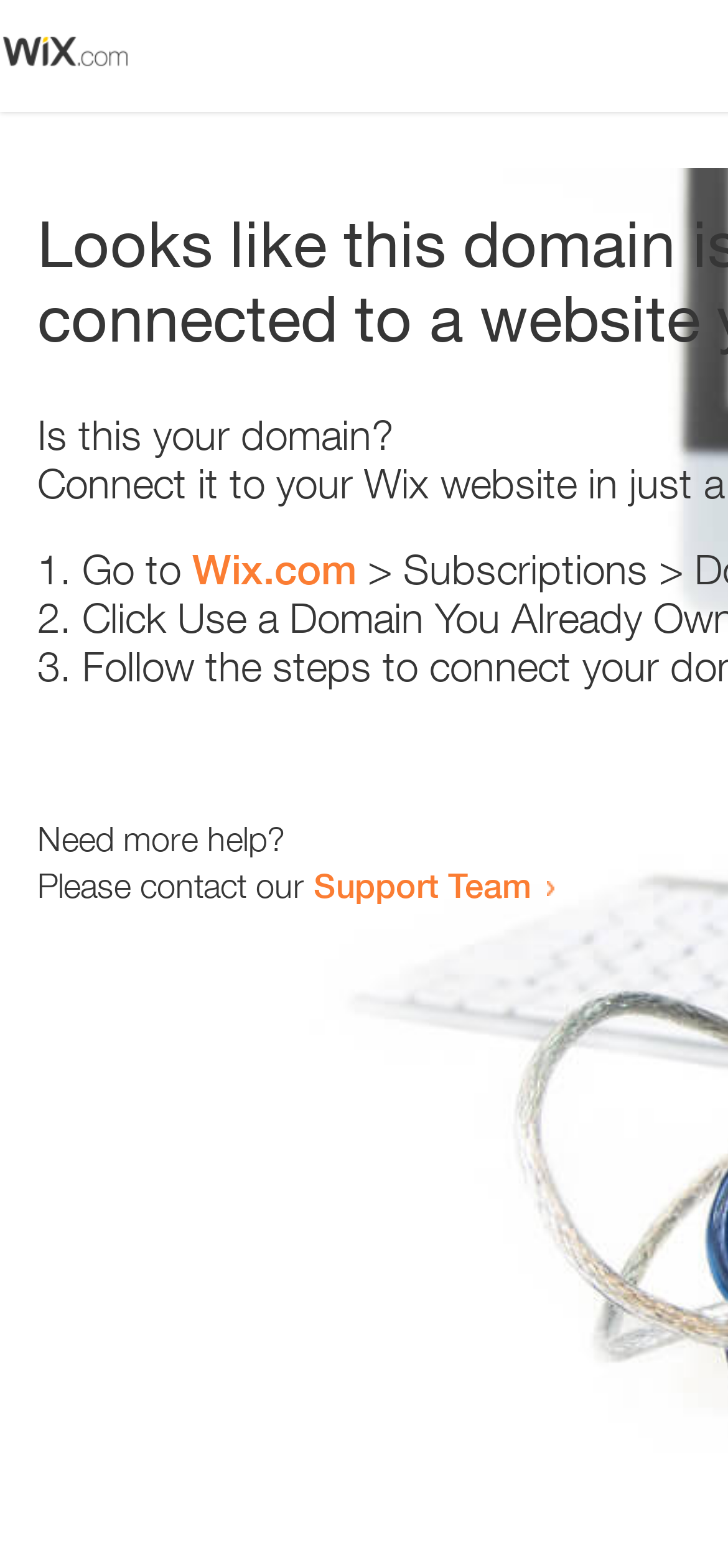Please provide a detailed answer to the question below by examining the image:
What is the support team contact method?

The question is asking about how to contact the support team. Upon examining the webpage, I found a link with the text 'Support Team' which is likely the method to contact the support team.